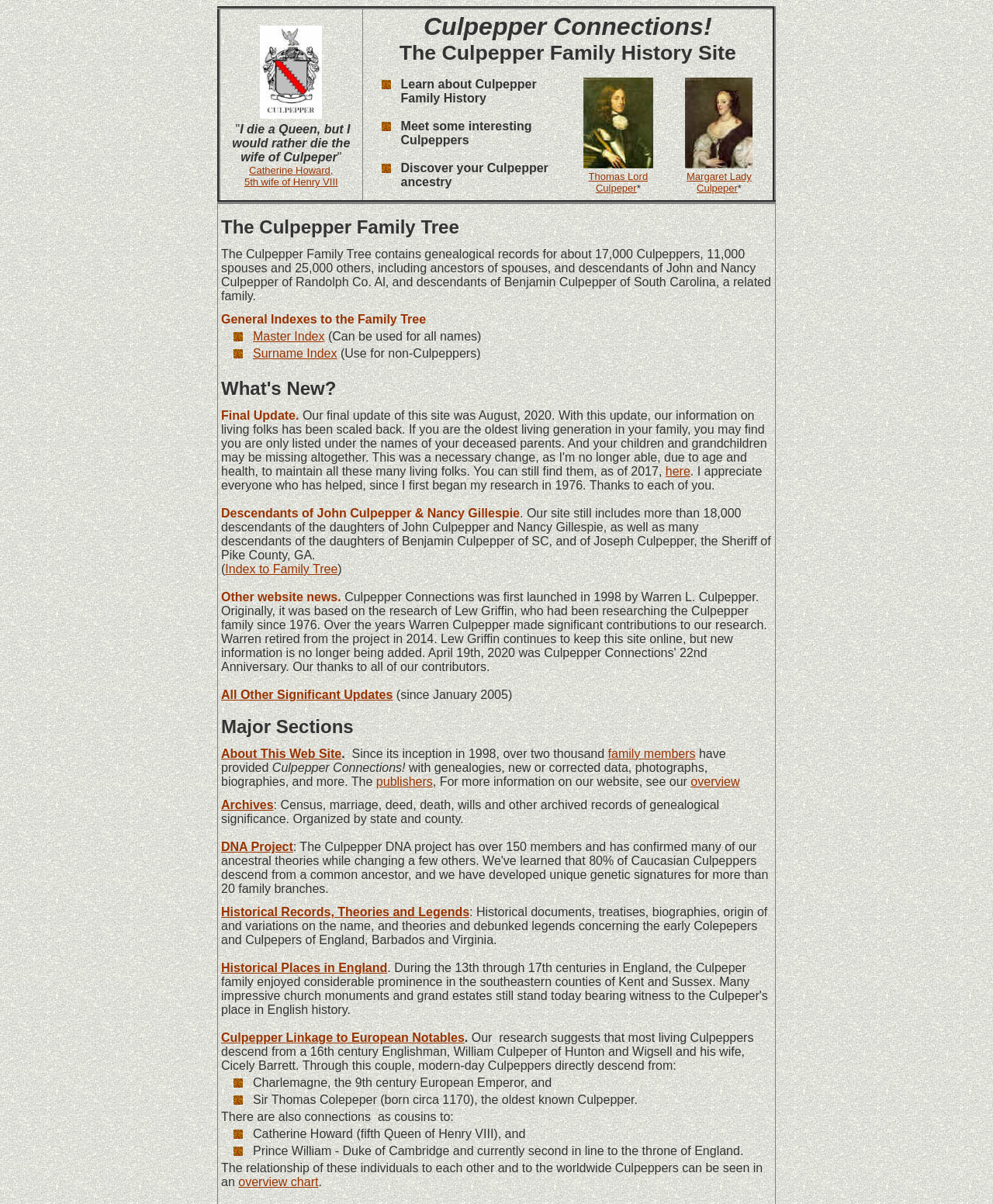Can you determine the main header of this webpage?

Culpepper Connections!
The Culpepper Family History Site